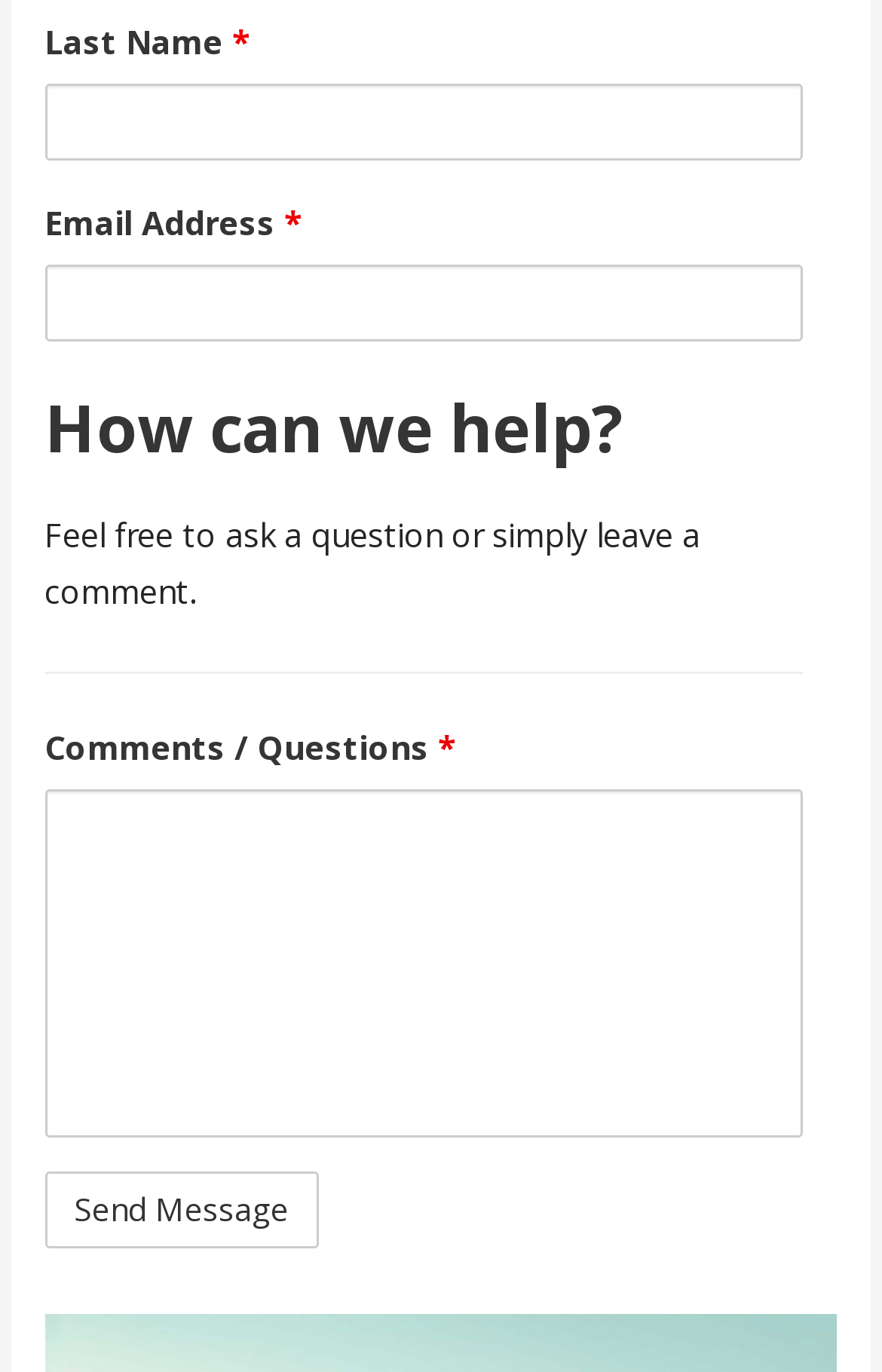Please locate the UI element described by "name="fld_7908577" value="Send Message"" and provide its bounding box coordinates.

[0.051, 0.854, 0.361, 0.91]